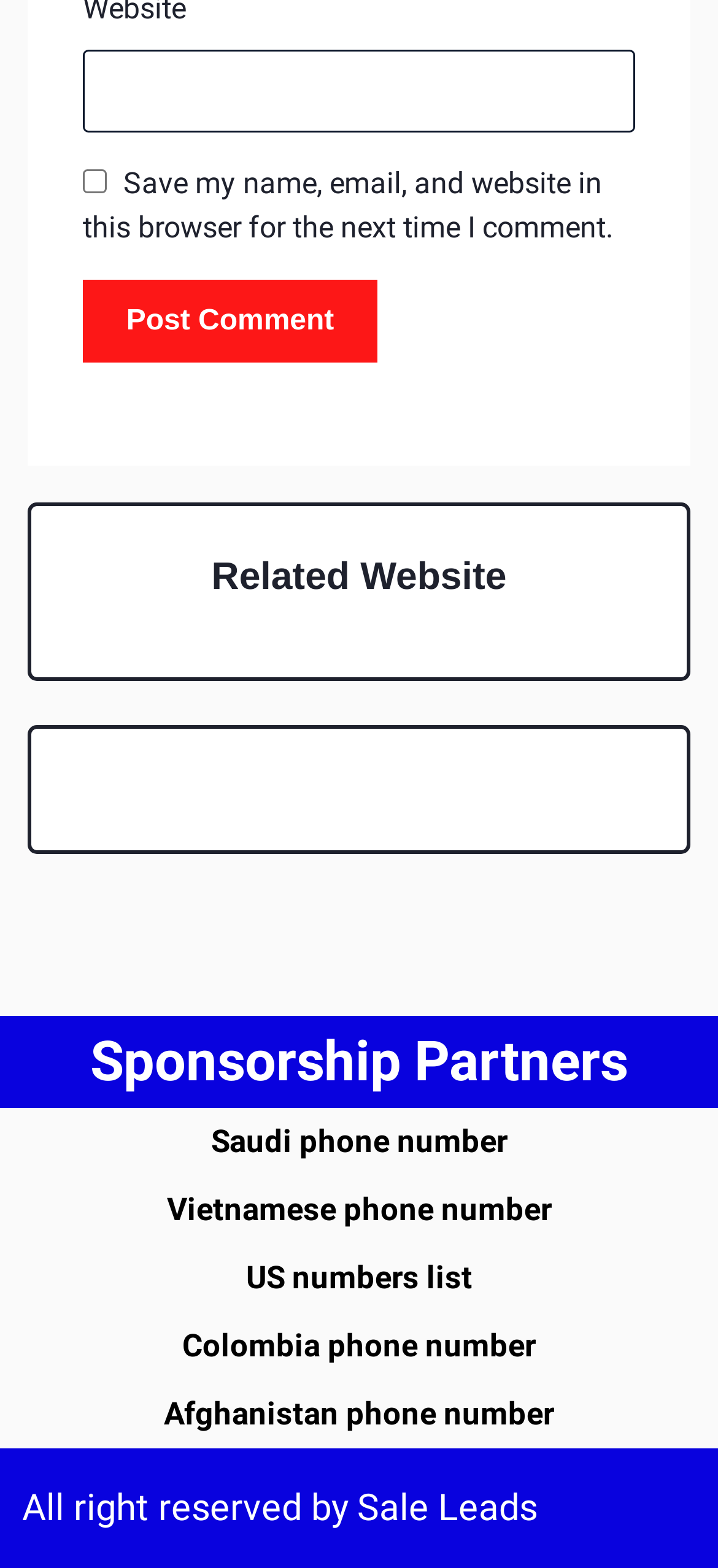Bounding box coordinates must be specified in the format (top-left x, top-left y, bottom-right x, bottom-right y). All values should be floating point numbers between 0 and 1. What are the bounding box coordinates of the UI element described as: Sale Leads

[0.497, 0.948, 0.749, 0.976]